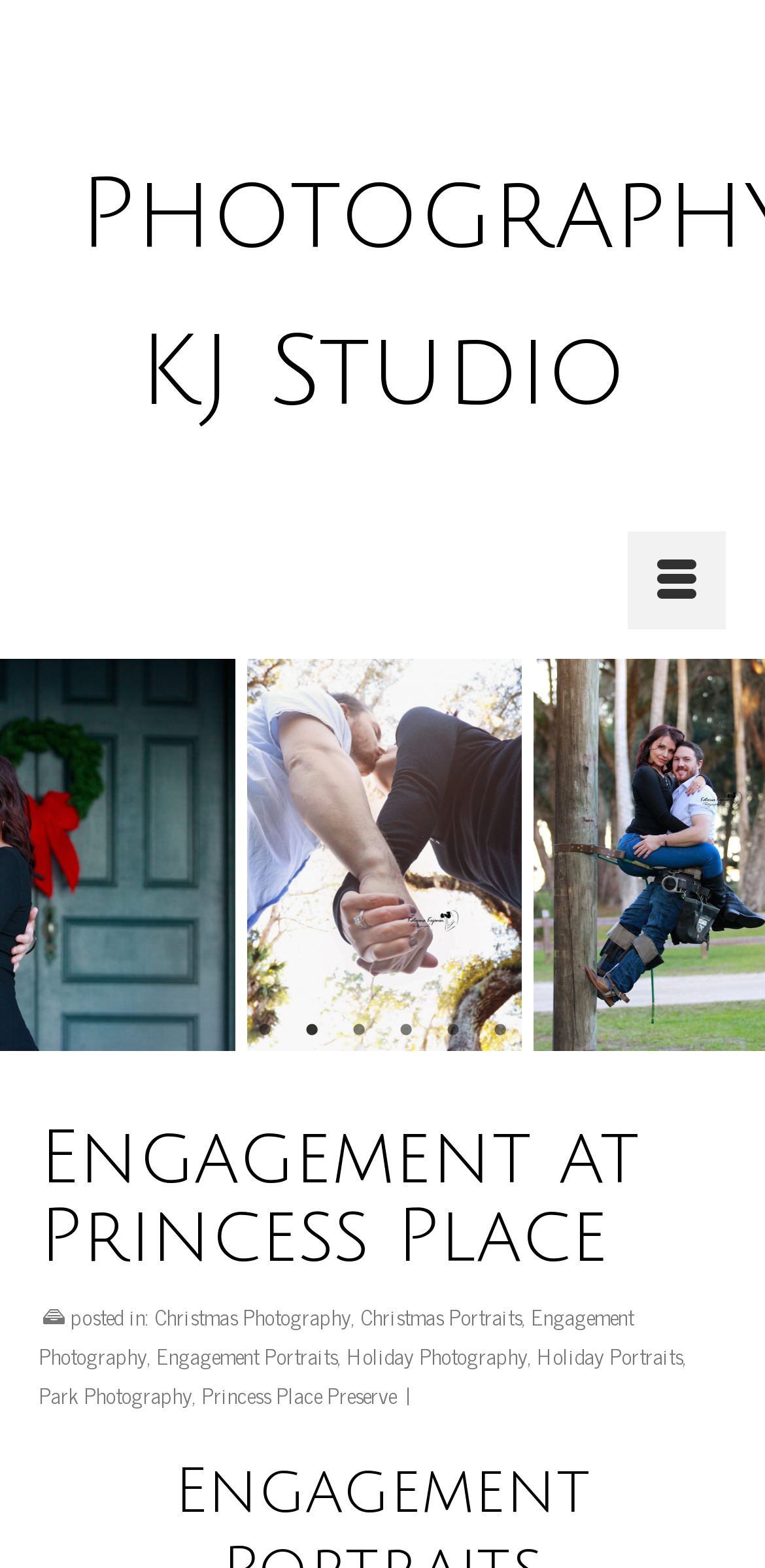Please determine the primary heading and provide its text.

Engagement at Princess Place